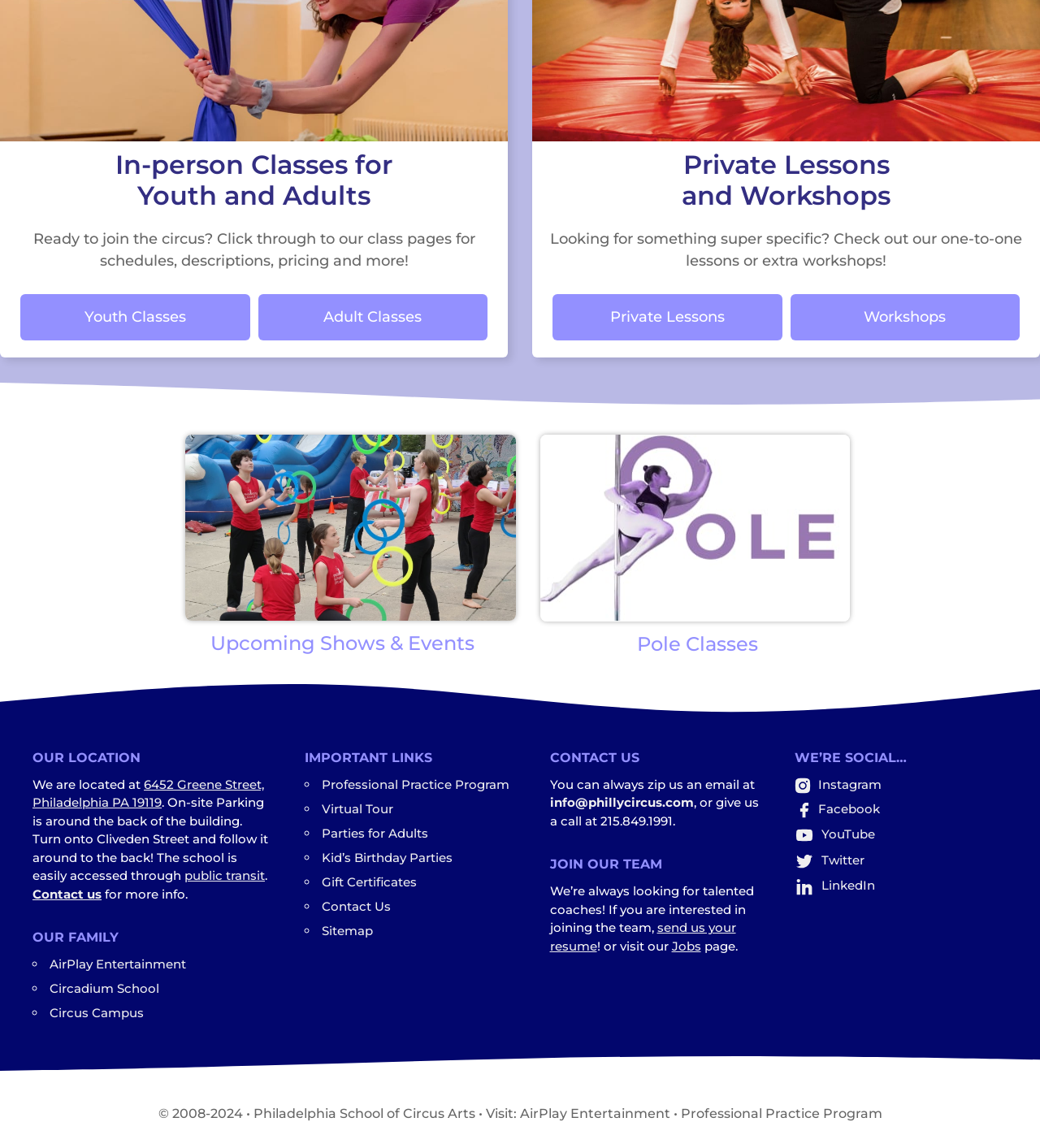Identify the bounding box coordinates for the UI element that matches this description: "Jobs".

[0.646, 0.817, 0.674, 0.831]